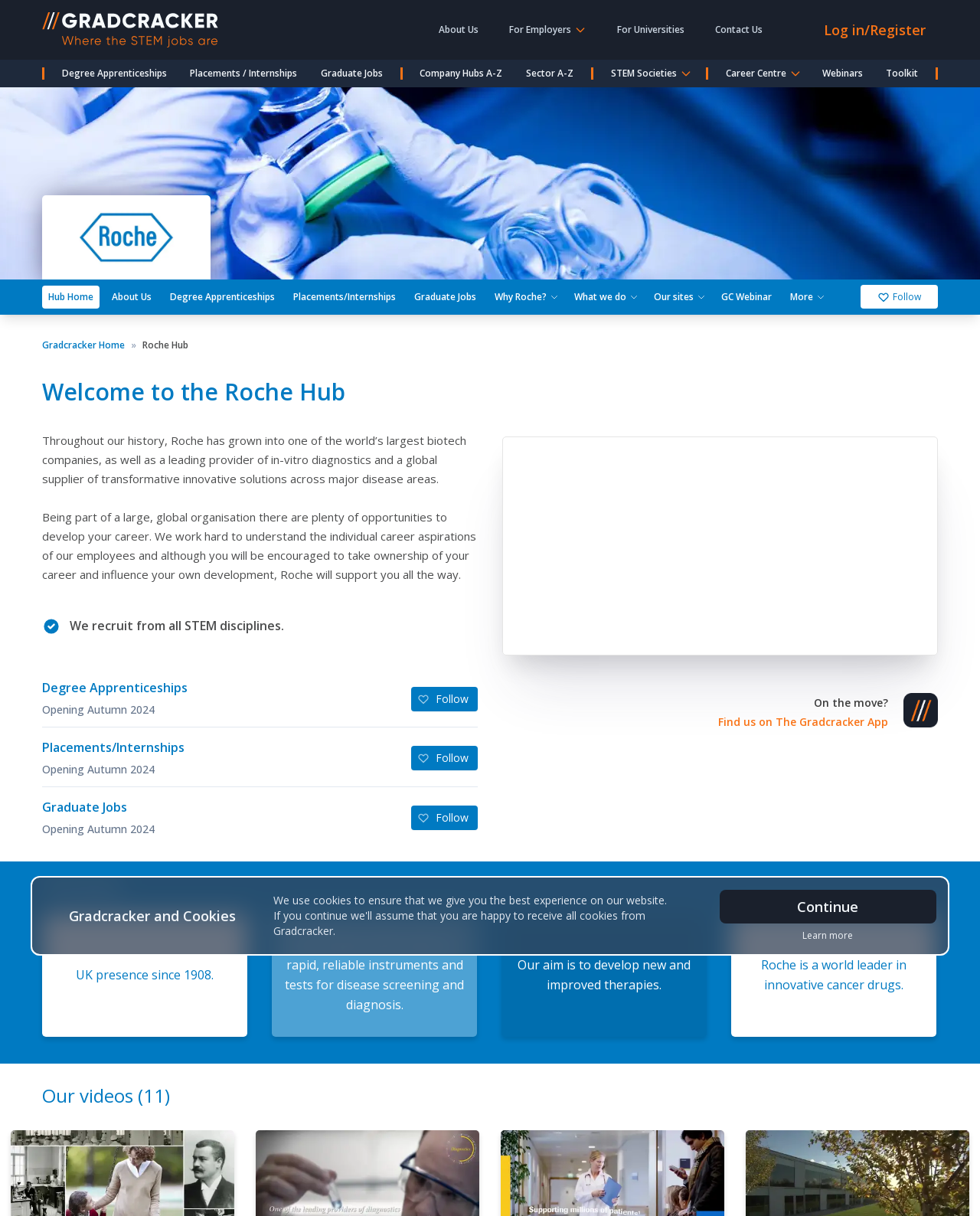How many videos are available on the webpage?
Using the image as a reference, answer the question with a short word or phrase.

11